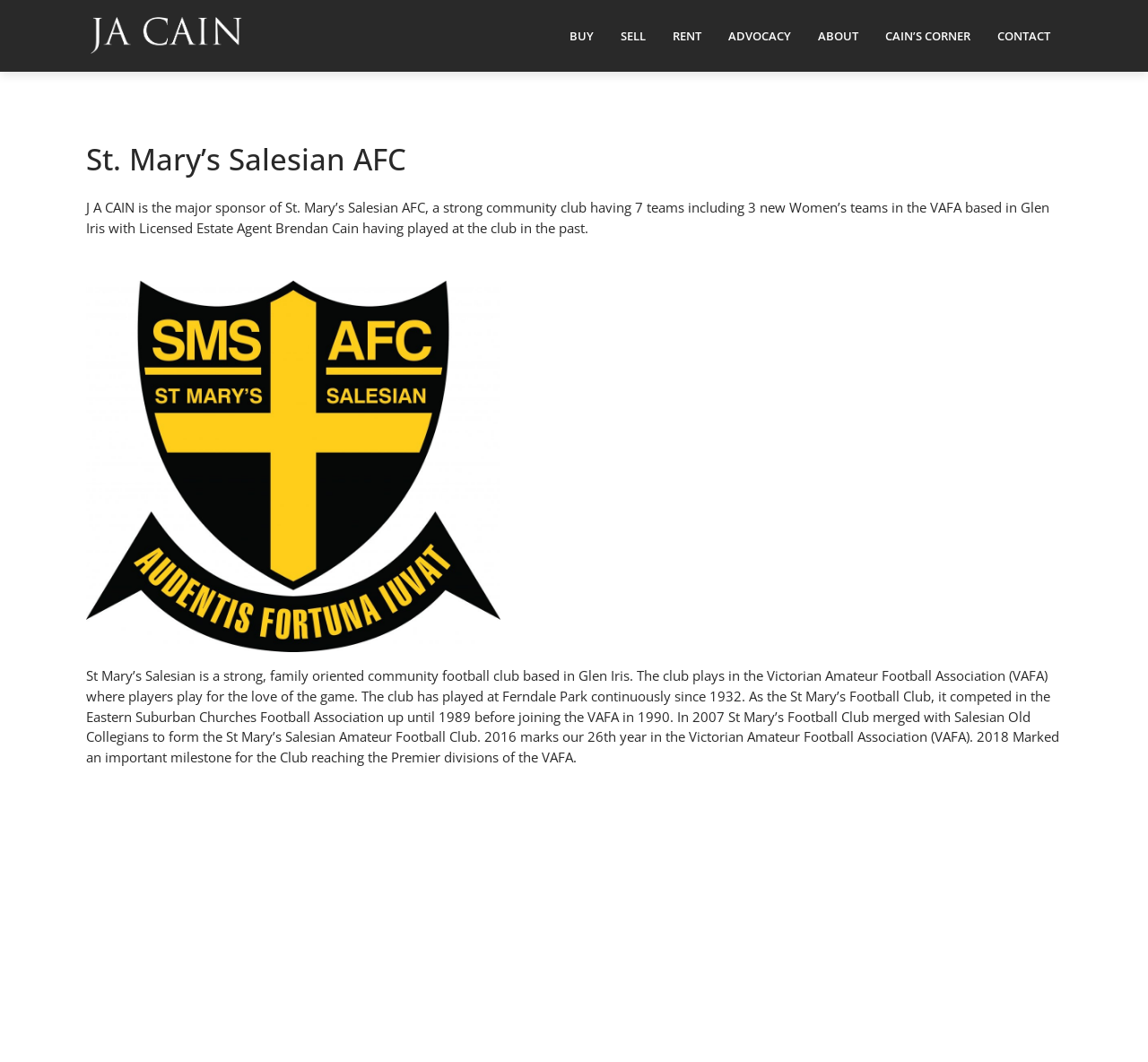Identify the bounding box coordinates necessary to click and complete the given instruction: "Learn more about St. Mary's Salesian AFC".

[0.075, 0.429, 0.436, 0.446]